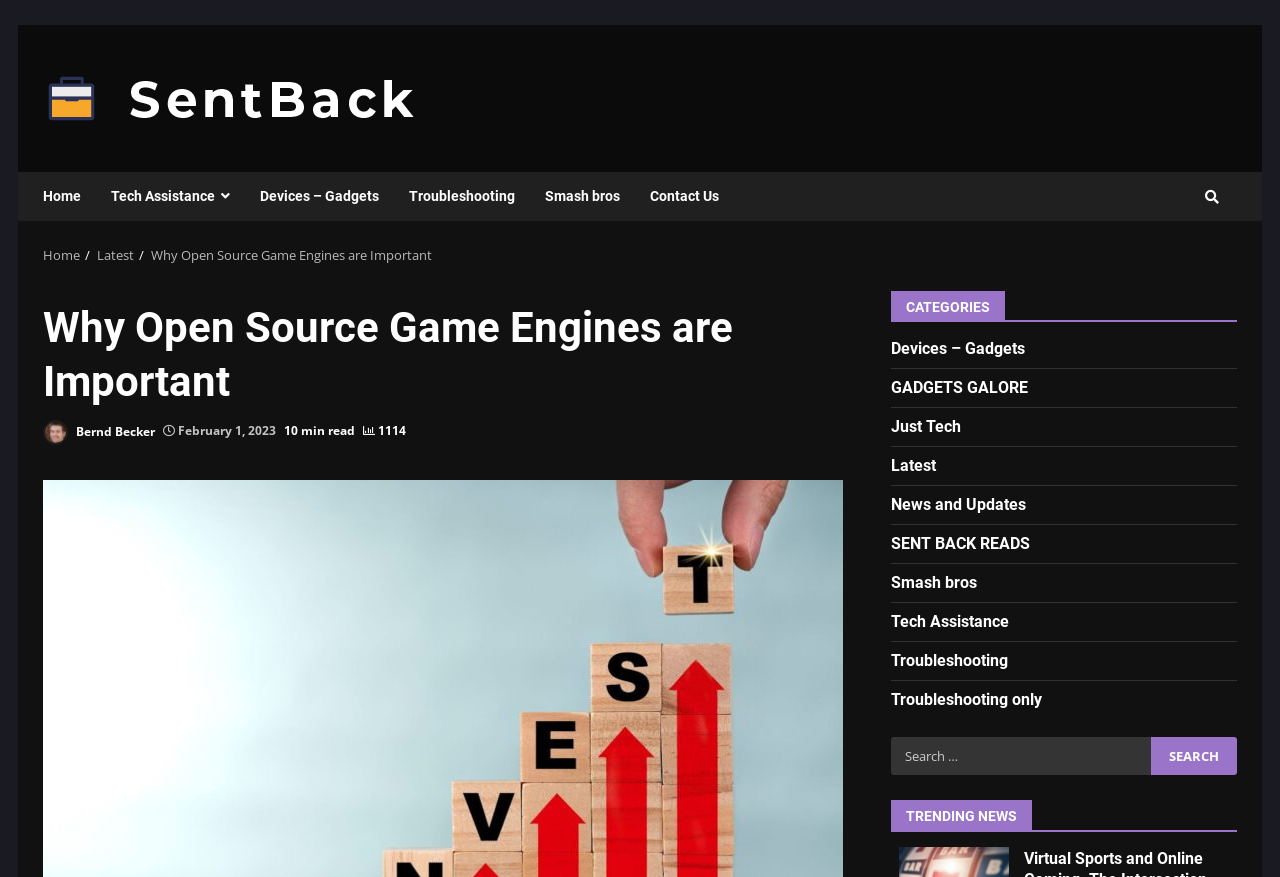Locate the bounding box coordinates of the clickable part needed for the task: "Search for something".

[0.696, 0.841, 0.899, 0.884]